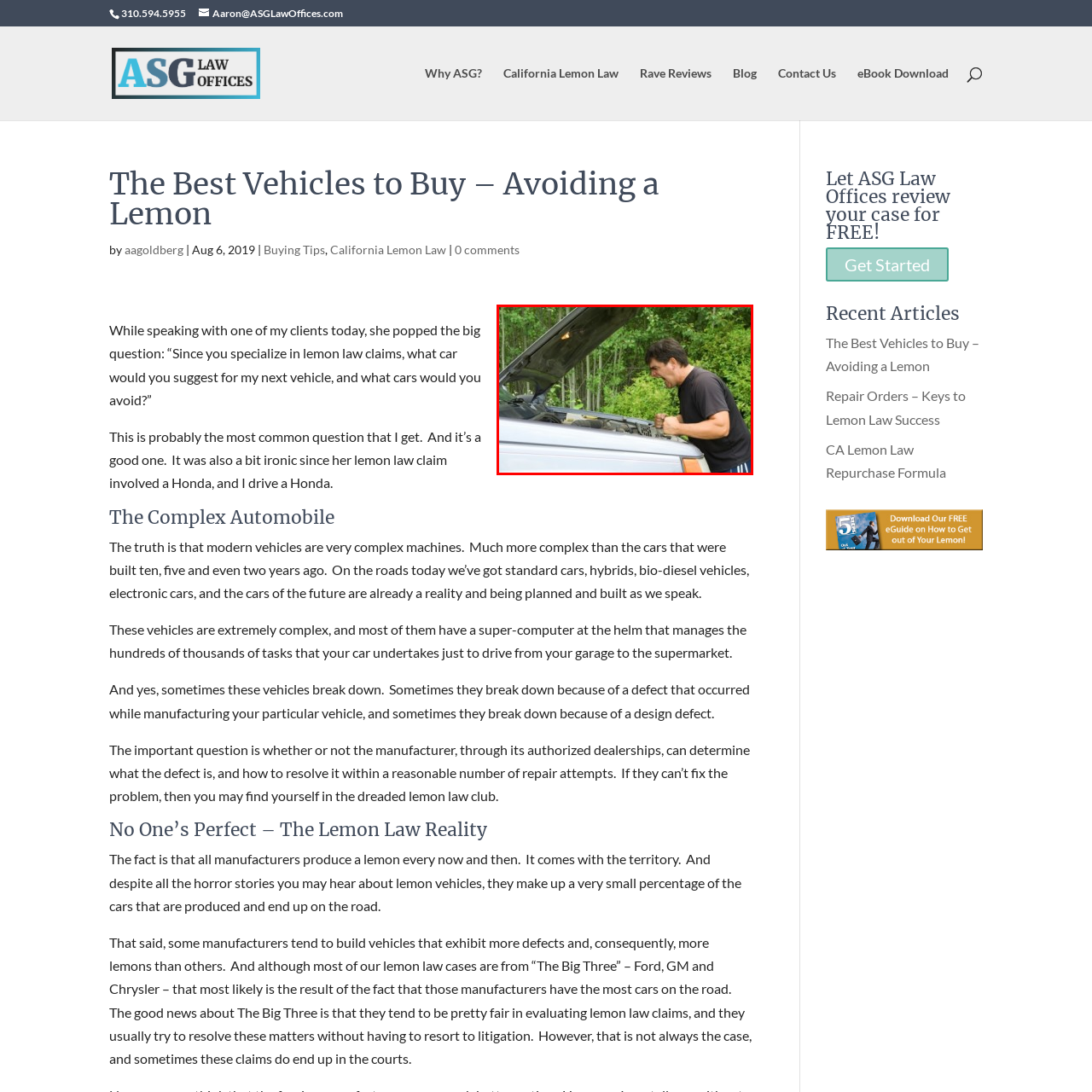Concentrate on the image inside the red border and answer the question in one word or phrase: 
What is the man doing in the image?

Standing next to an open vehicle hood